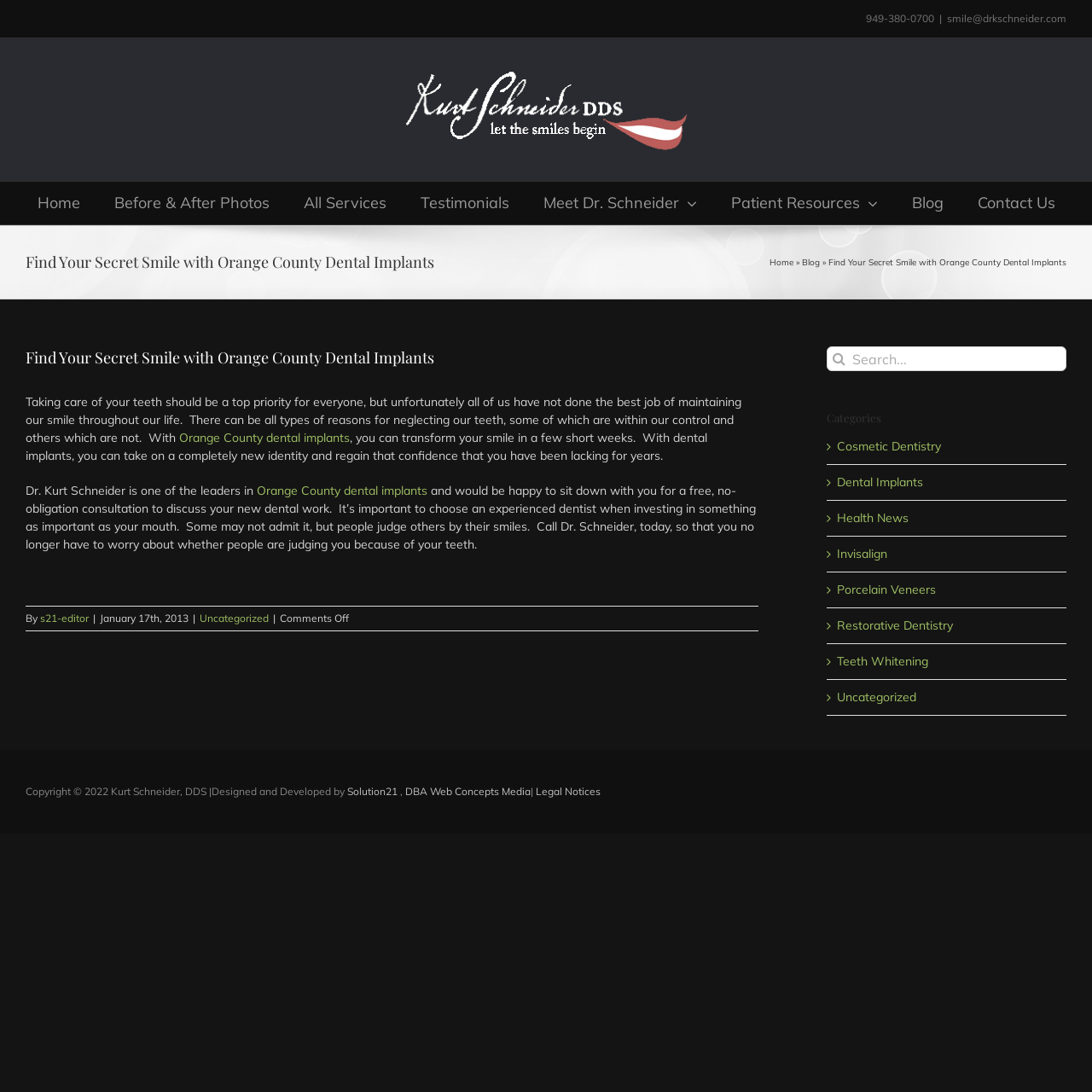What is the purpose of the search box?
Your answer should be a single word or phrase derived from the screenshot.

To search the website